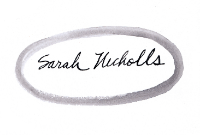Provide a one-word or short-phrase answer to the question:
What is the purpose of the signature?

Name label and artistic element